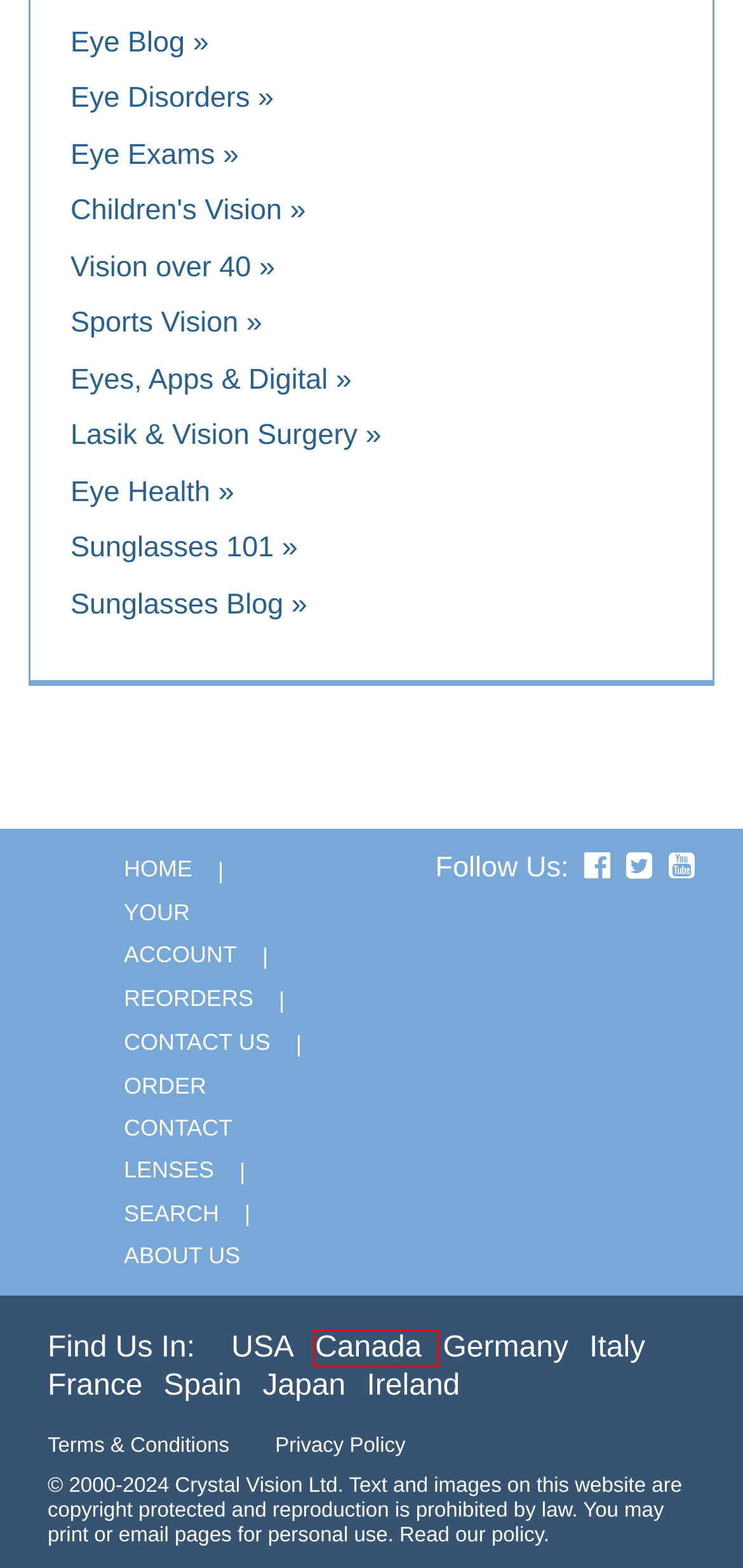Review the screenshot of a webpage which includes a red bounding box around an element. Select the description that best fits the new webpage once the element in the bounding box is clicked. Here are the candidates:
A. Buy Contact Lenses Online | Contactlenses.co.uk
B. Eye Health :: Eye Health Central
C. Buy Cheap Contact lenses in France | Contactlenses.fr
D. Buy Cheap Contact lenses in Japan | Contactlenses.jp
E. Buy Branded Contact lenses - Free Shipping over $200 | Contactlensesplus.ca
F. Children's Vision :: Eye Health Central
G. Buy Cheap Contact lenses in Italy | Contactlenses.it
H. Search :: Eye Health Central

E